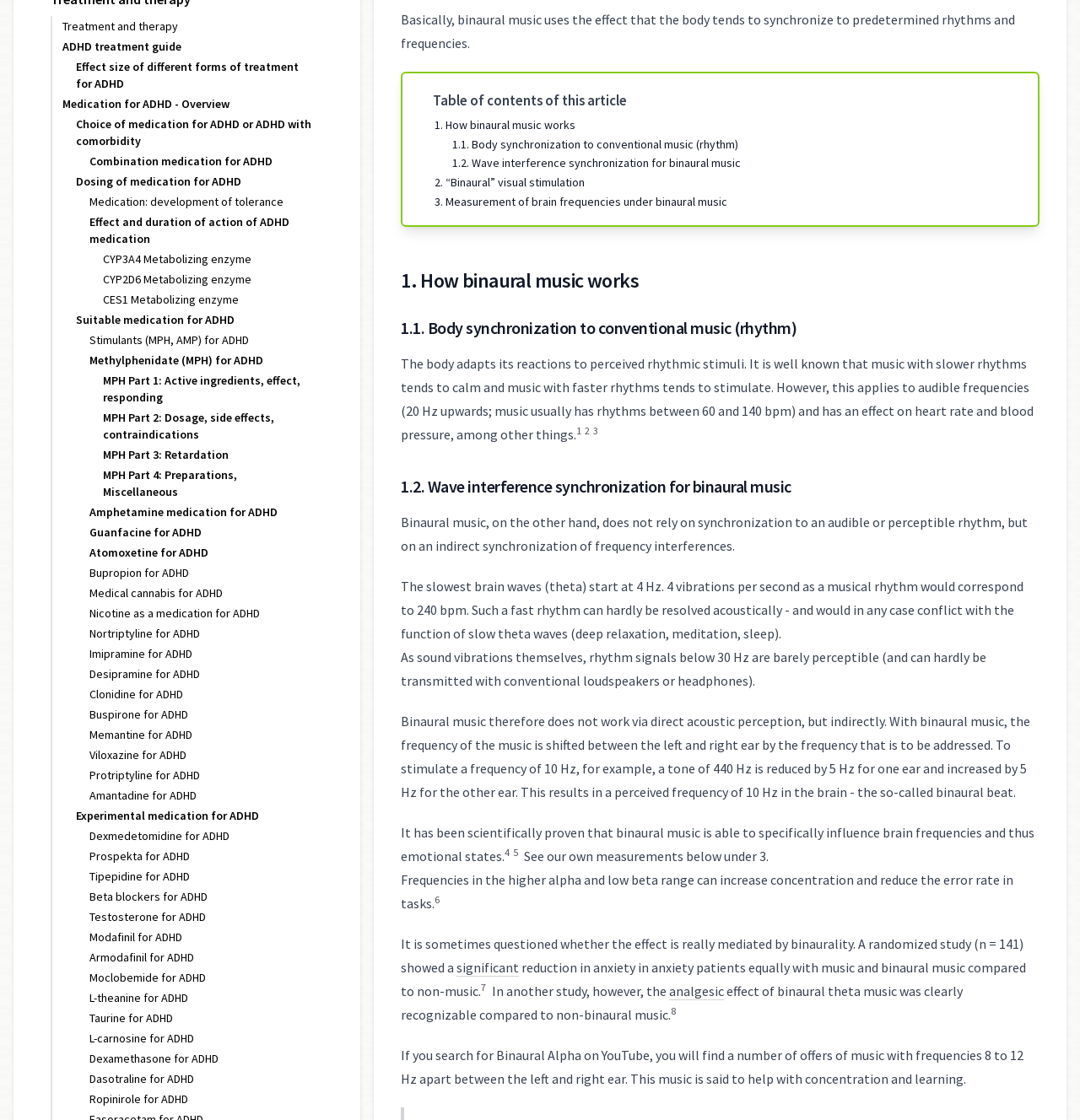Based on the image, give a detailed response to the question: What is the effect of frequencies in the higher alpha and low beta range?

Frequencies in the higher alpha and low beta range can increase concentration and reduce the error rate in tasks, as they have been shown to have a positive effect on cognitive performance.